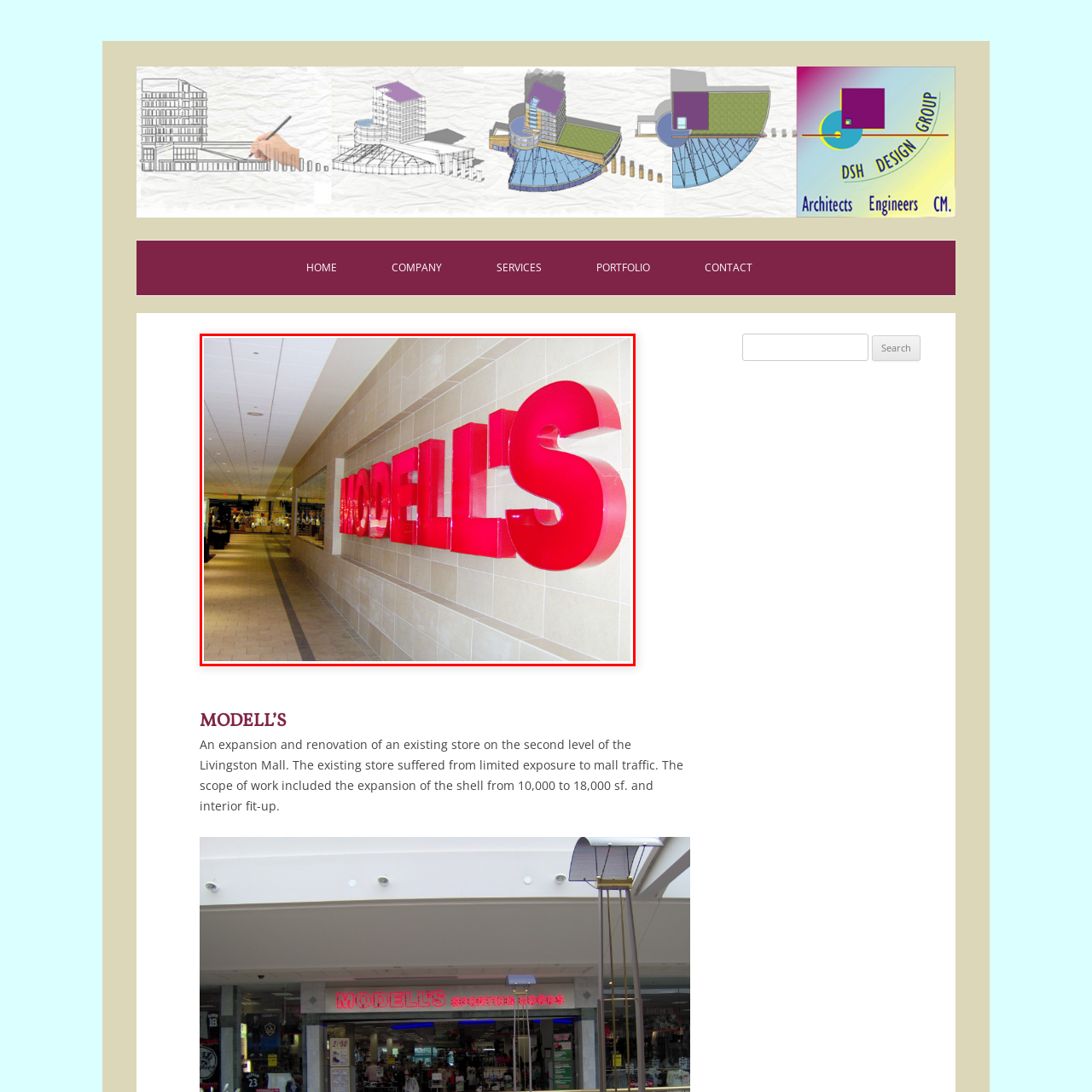What is reflected on the polished floor tiles?
Pay attention to the section of the image highlighted by the red bounding box and provide a comprehensive answer to the question.

The polished floor tiles in the mall hallway reflect the ambient light, which contributes to a clean and modern aesthetic and enhances the overall visibility of the storefront sign and the surrounding environment.